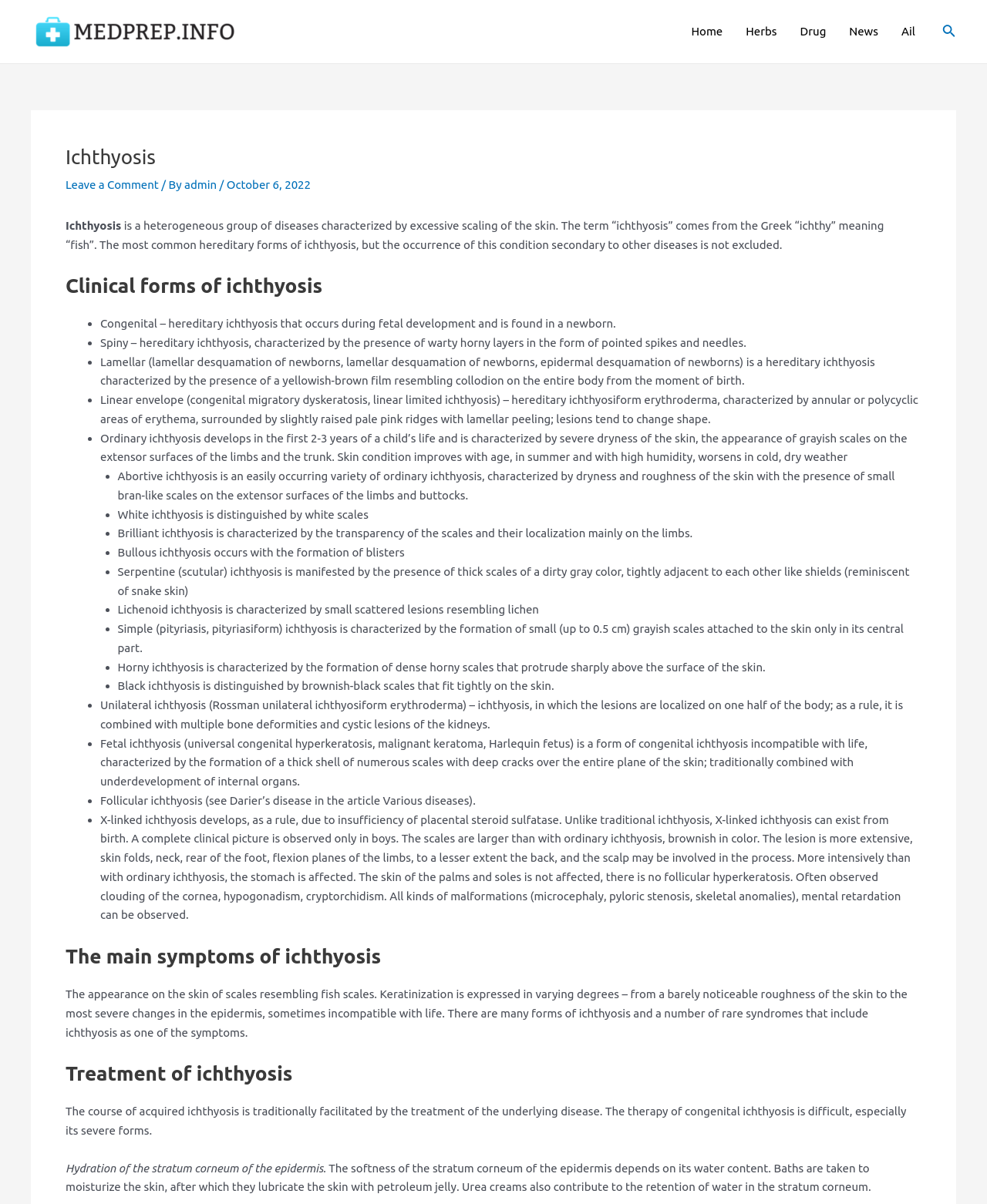Determine the bounding box coordinates for the clickable element to execute this instruction: "View the 'News' page". Provide the coordinates as four float numbers between 0 and 1, i.e., [left, top, right, bottom].

[0.849, 0.001, 0.902, 0.052]